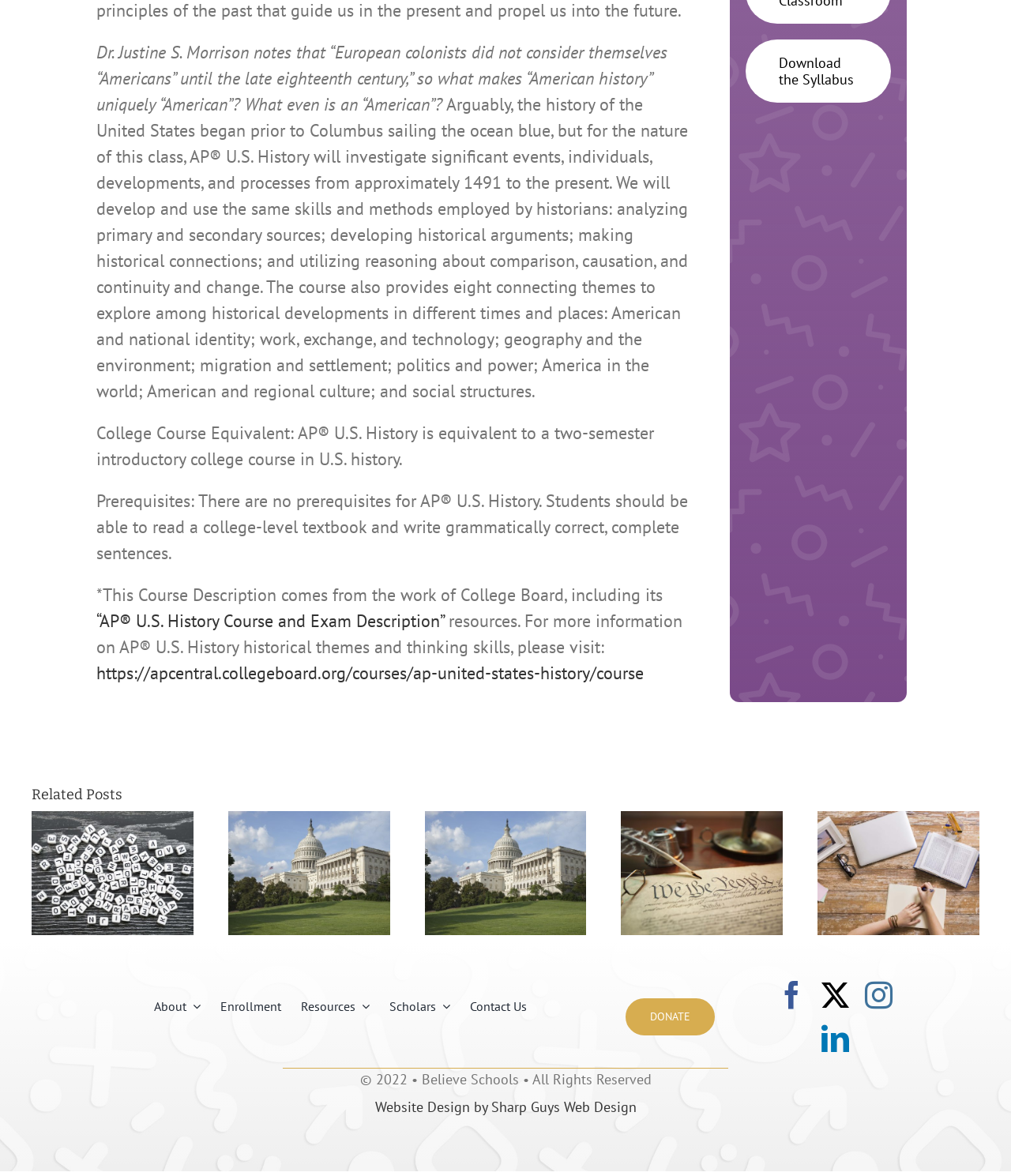Identify the bounding box coordinates for the element that needs to be clicked to fulfill this instruction: "Read more about US Government". Provide the coordinates in the format of four float numbers between 0 and 1: [left, top, right, bottom].

[0.226, 0.69, 0.386, 0.795]